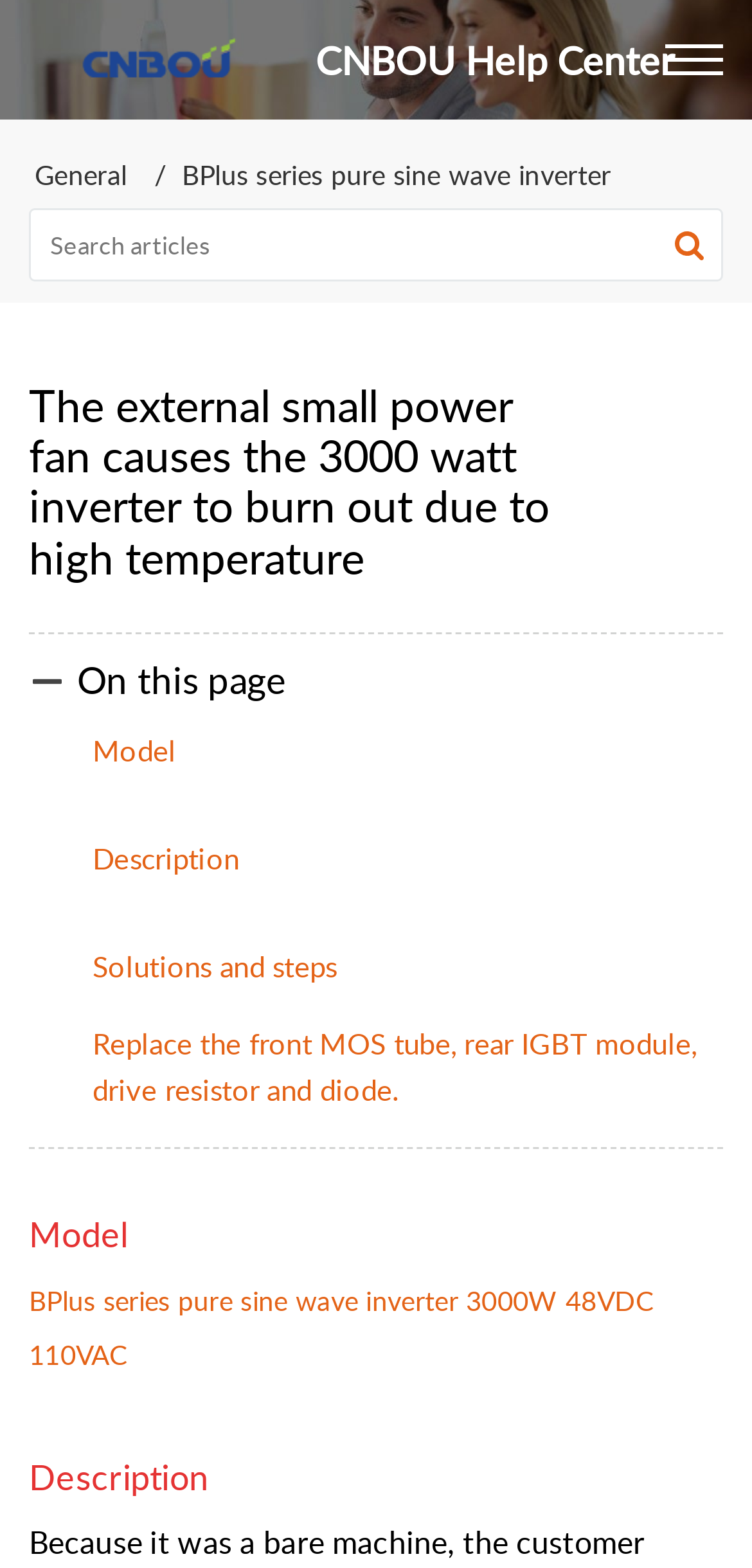Pinpoint the bounding box coordinates of the clickable area needed to execute the instruction: "View Model details". The coordinates should be specified as four float numbers between 0 and 1, i.e., [left, top, right, bottom].

[0.123, 0.464, 0.235, 0.493]